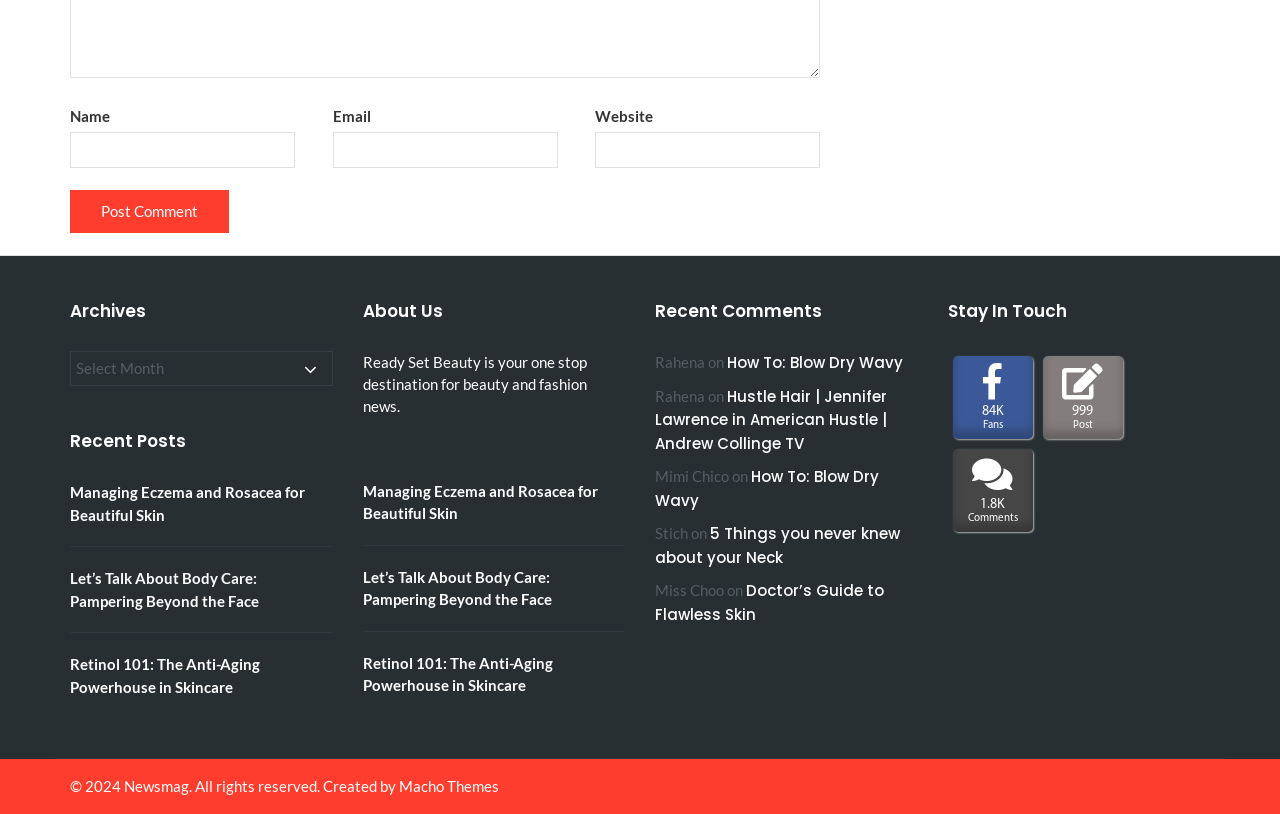What is the copyright year of the website?
From the screenshot, supply a one-word or short-phrase answer.

2024